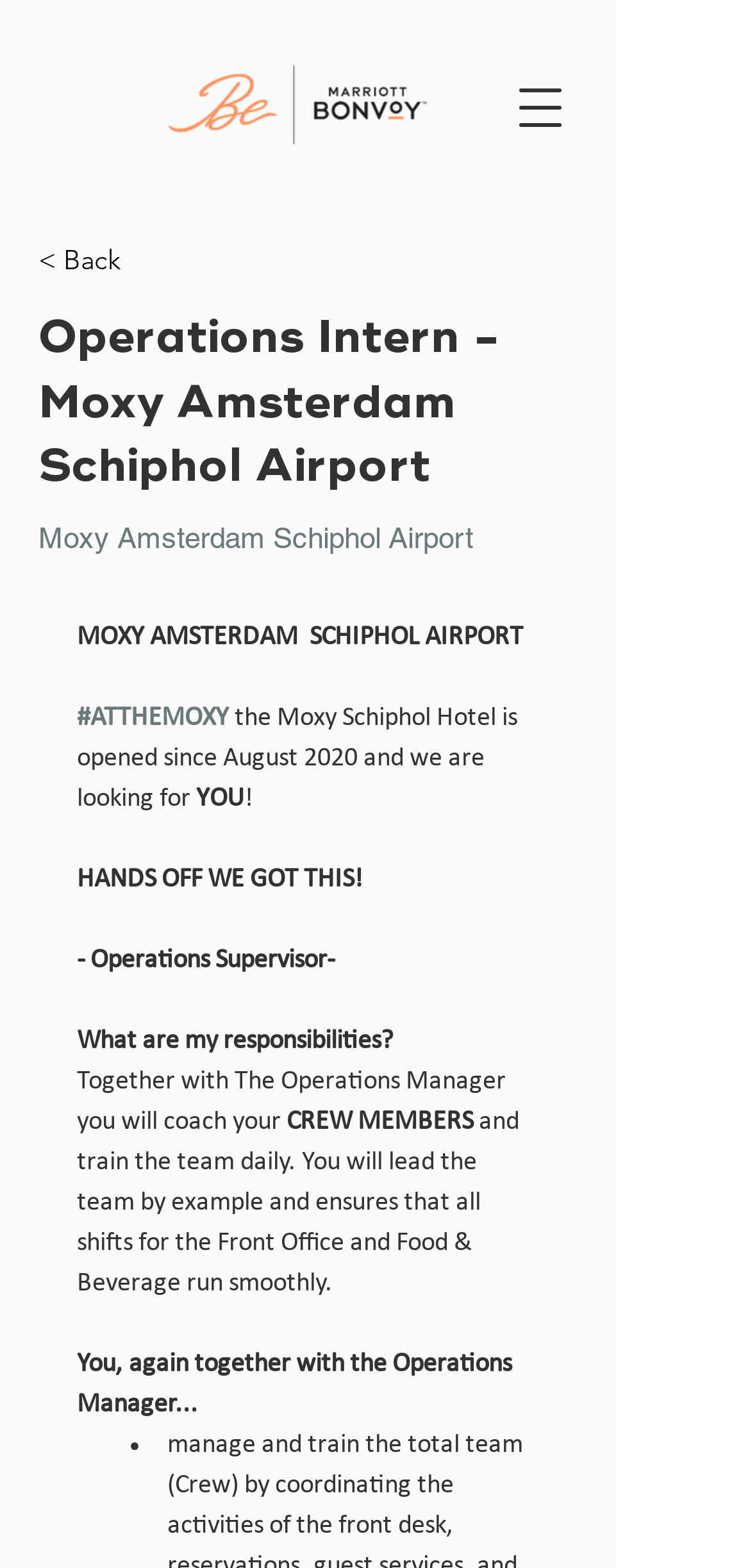Give a concise answer using only one word or phrase for this question:
When did the Moxy Schiphol Hotel open?

August 2020